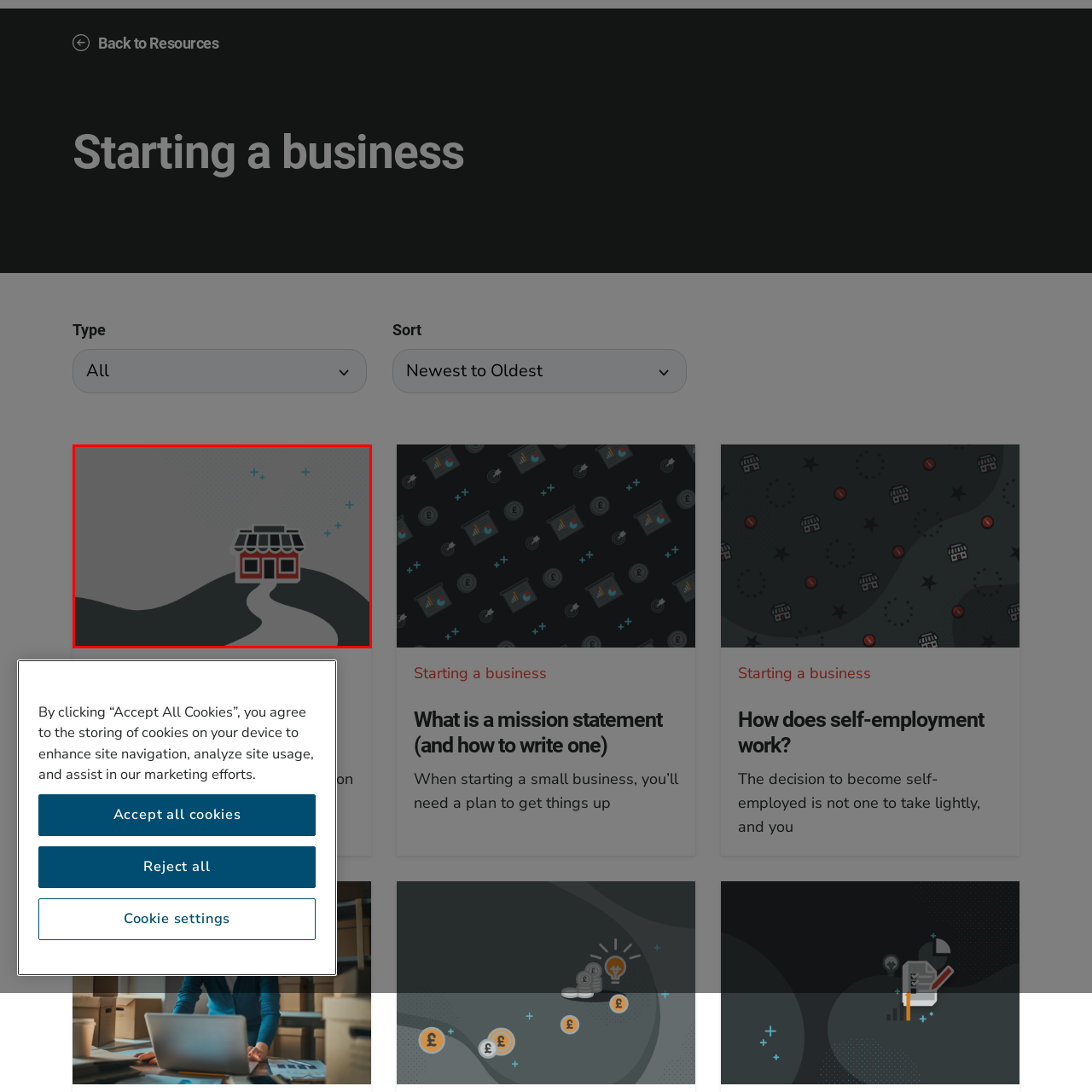Pay special attention to the segment of the image inside the red box and offer a detailed answer to the question that follows, based on what you see: What is the shape of the path in front of the shop?

The caption describes the path as 'winding', which suggests that it is not a straight path, but rather a curved or twisted one.